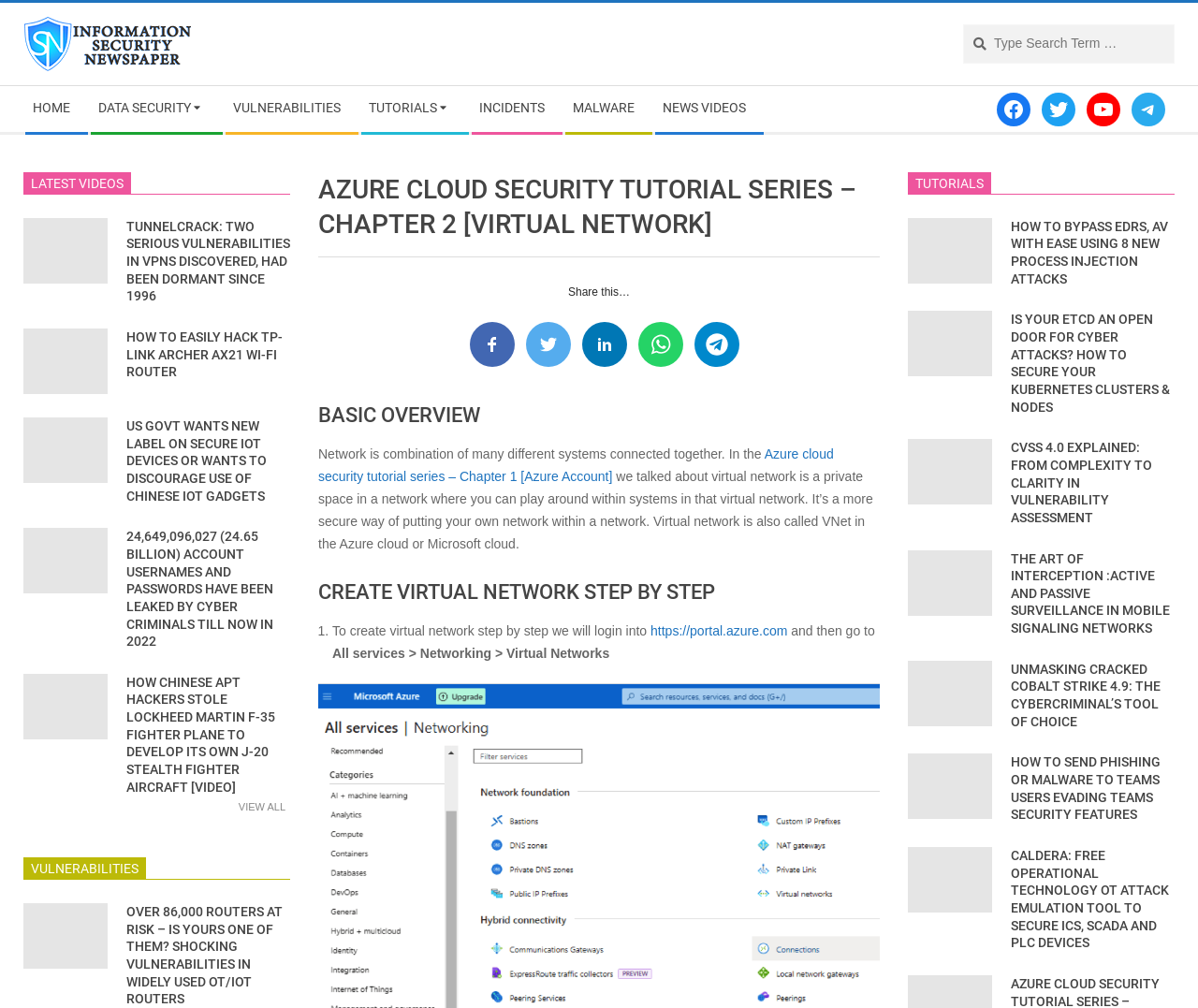Please reply with a single word or brief phrase to the question: 
How many tutorial links are available under the 'TUTORIALS' section?

5